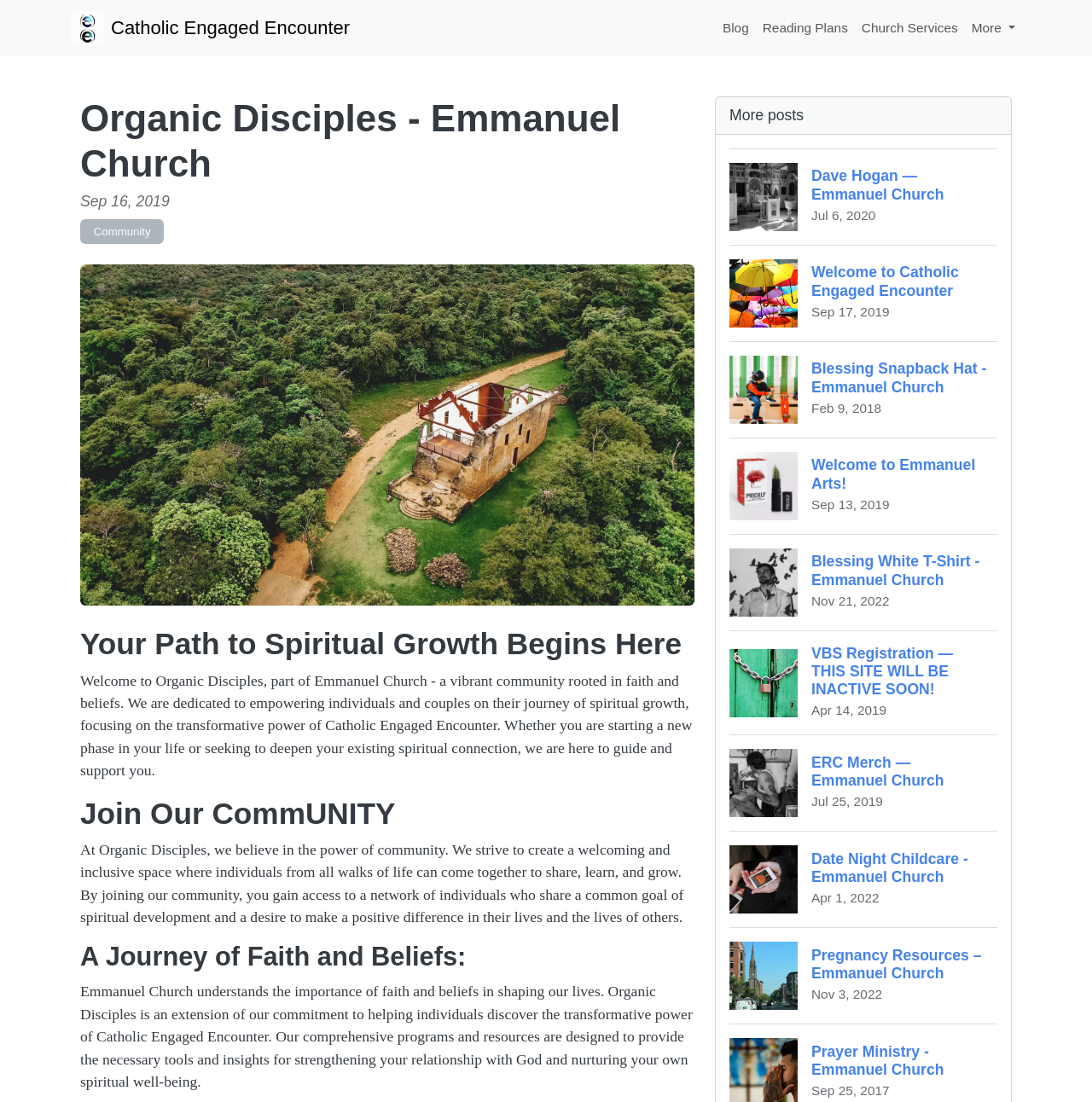Kindly determine the bounding box coordinates for the clickable area to achieve the given instruction: "Click the 'Logo Catholic Engaged Encounter' link".

[0.064, 0.006, 0.32, 0.044]